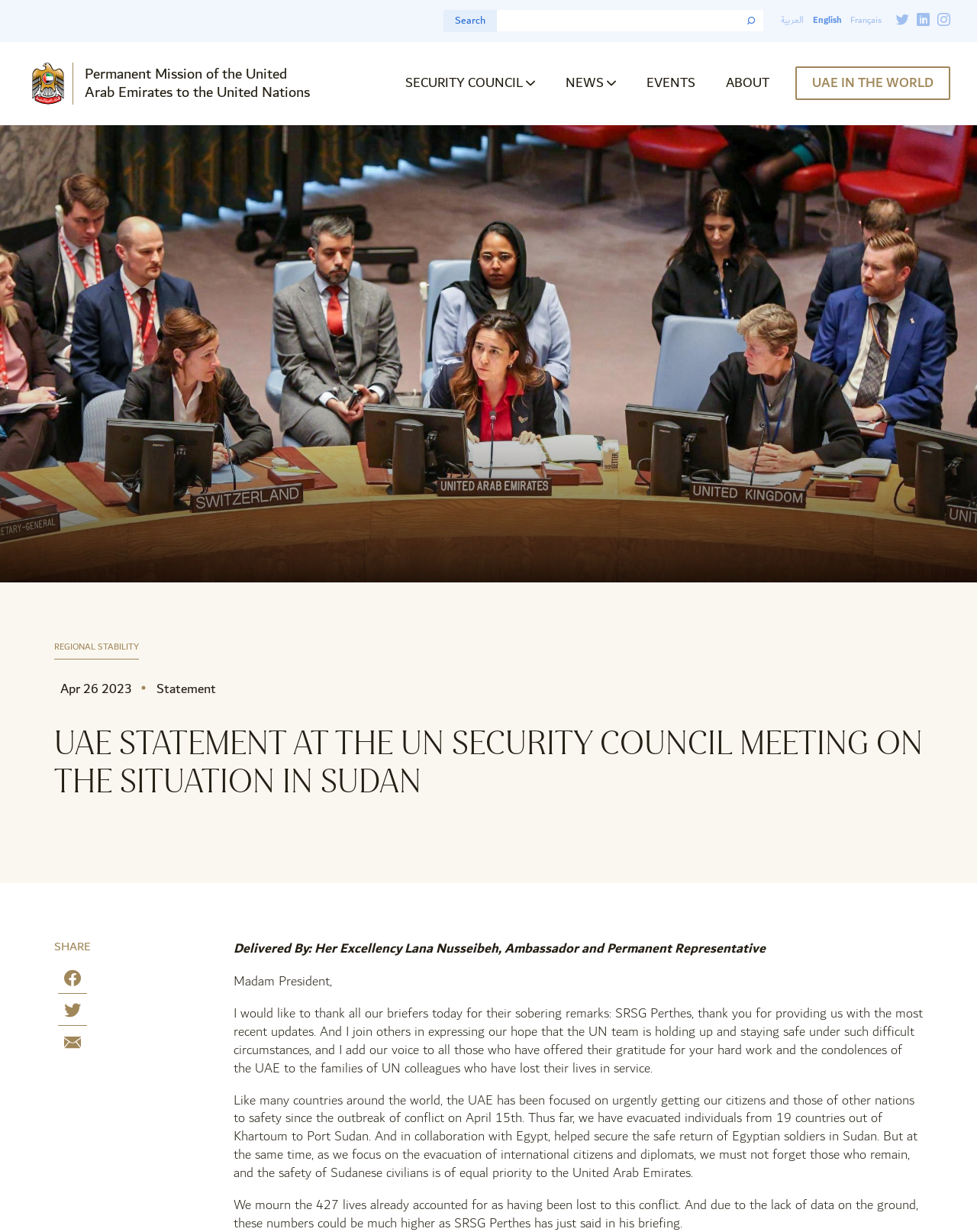What is the organization that the ambassador represents?
Using the image as a reference, give an elaborate response to the question.

I determined the organization that the ambassador represents by reading the text on the webpage, which states 'Permanent Mission of the United Arab Emirates to the United Nations'. This text clearly indicates that the ambassador represents the United Arab Emirates.